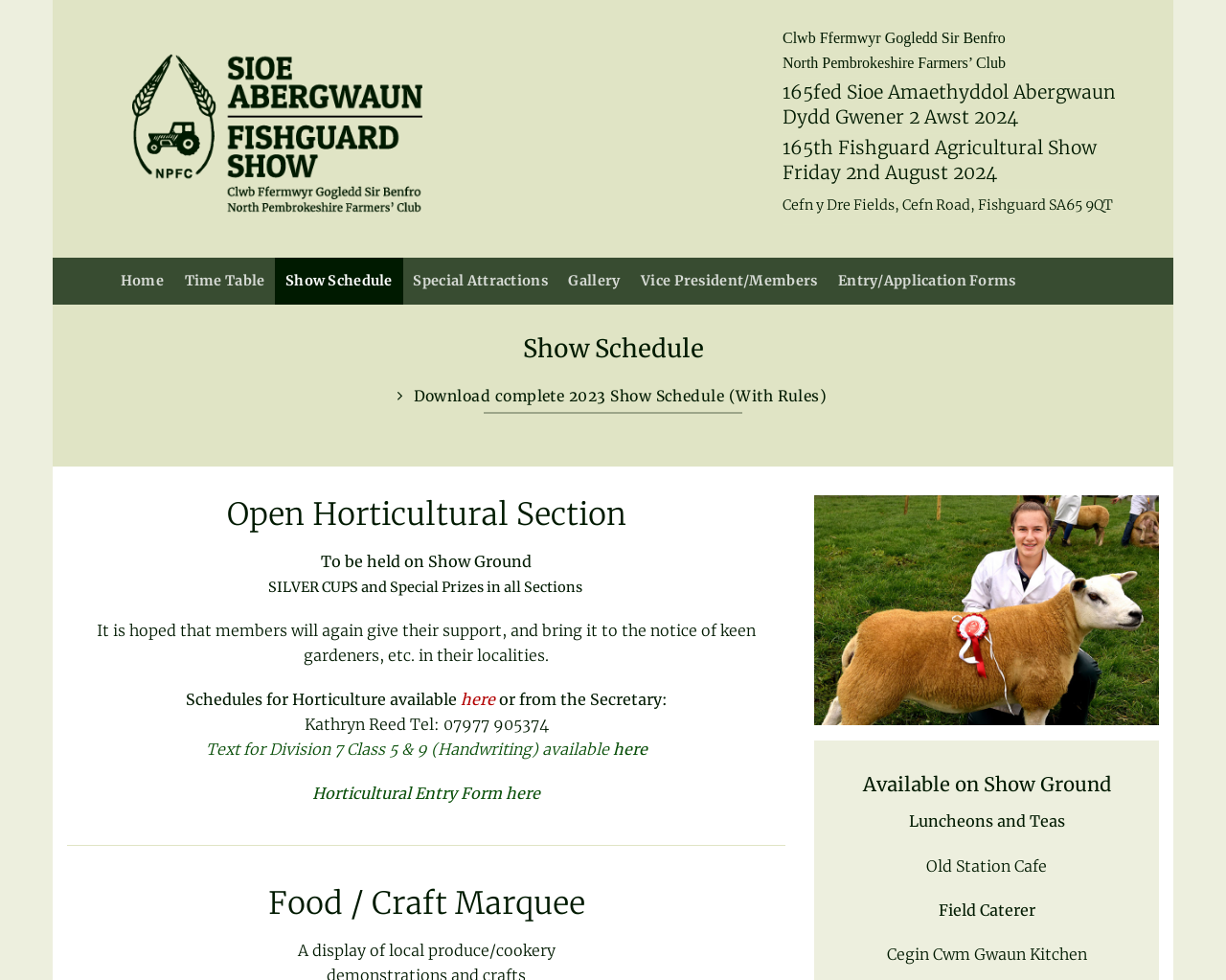Extract the bounding box coordinates for the described element: "Horticultural Entry Form here". The coordinates should be represented as four float numbers between 0 and 1: [left, top, right, bottom].

[0.255, 0.8, 0.441, 0.819]